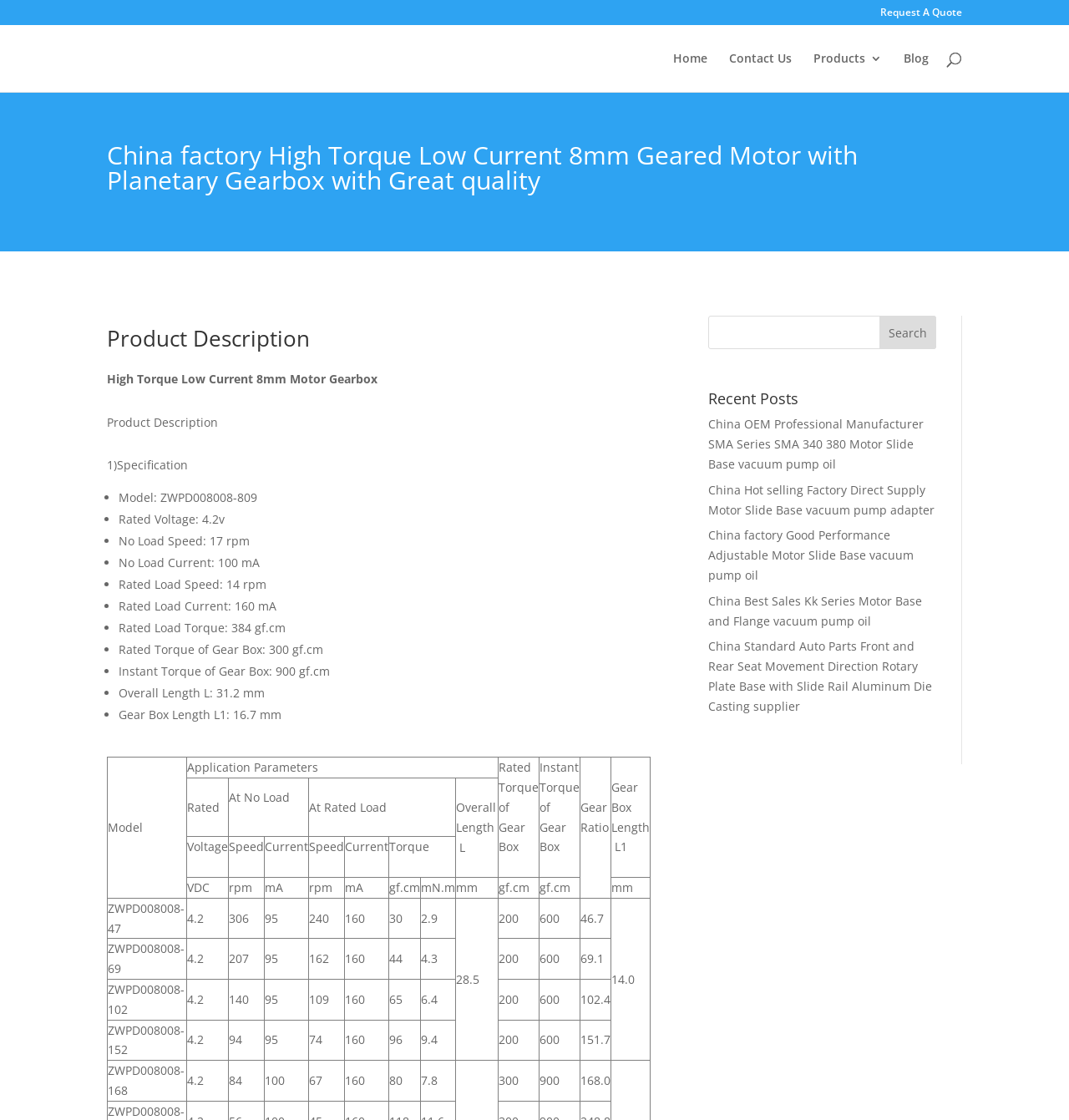Please identify the bounding box coordinates of the clickable area that will fulfill the following instruction: "Search for products". The coordinates should be in the format of four float numbers between 0 and 1, i.e., [left, top, right, bottom].

[0.157, 0.022, 0.877, 0.023]